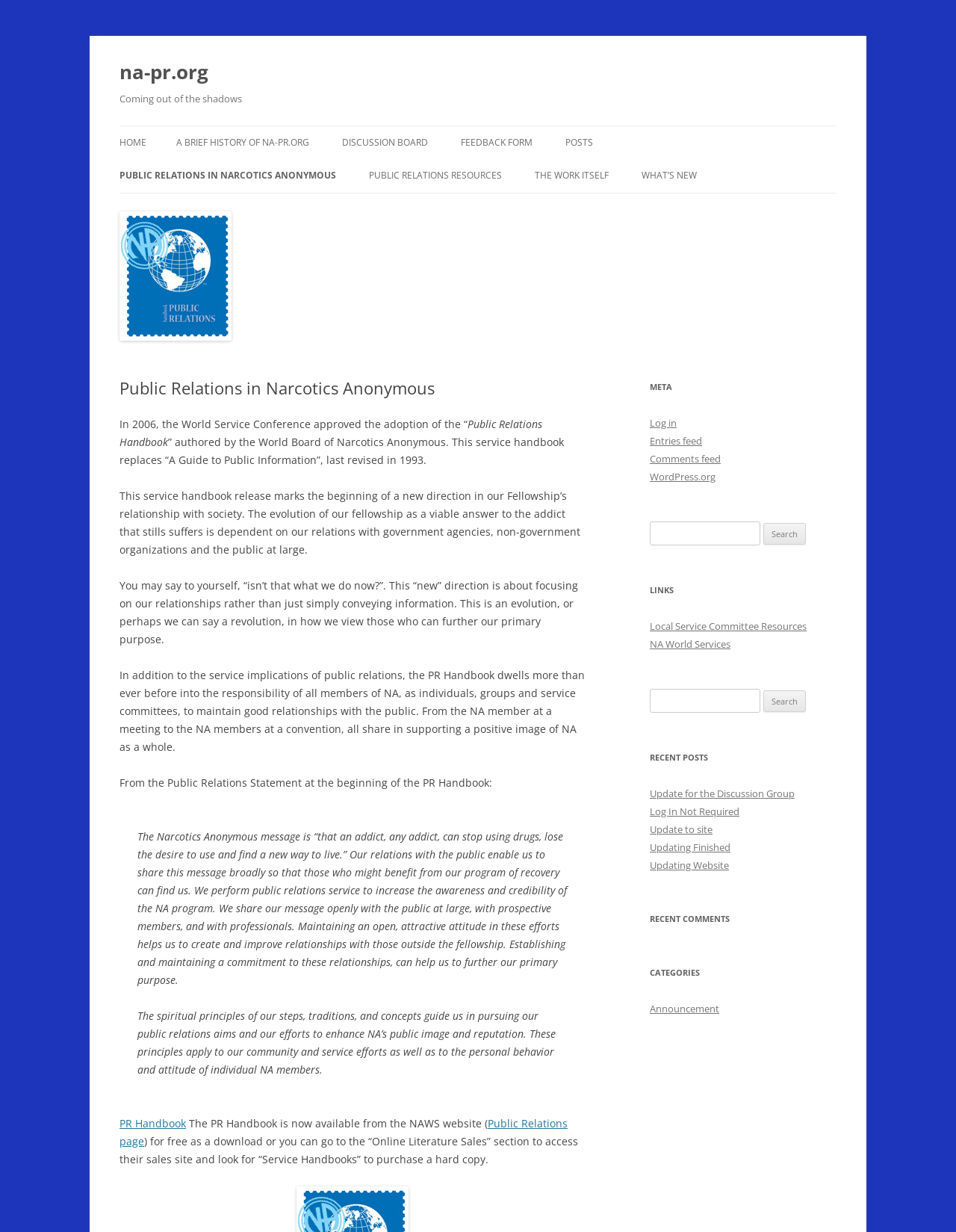Where can the PR Handbook be purchased?
Refer to the image and give a detailed response to the question.

The PR Handbook can be downloaded for free from the NAWS website or purchased as a hard copy from the 'Online Literature Sales' section of the website, as mentioned in the webpage.